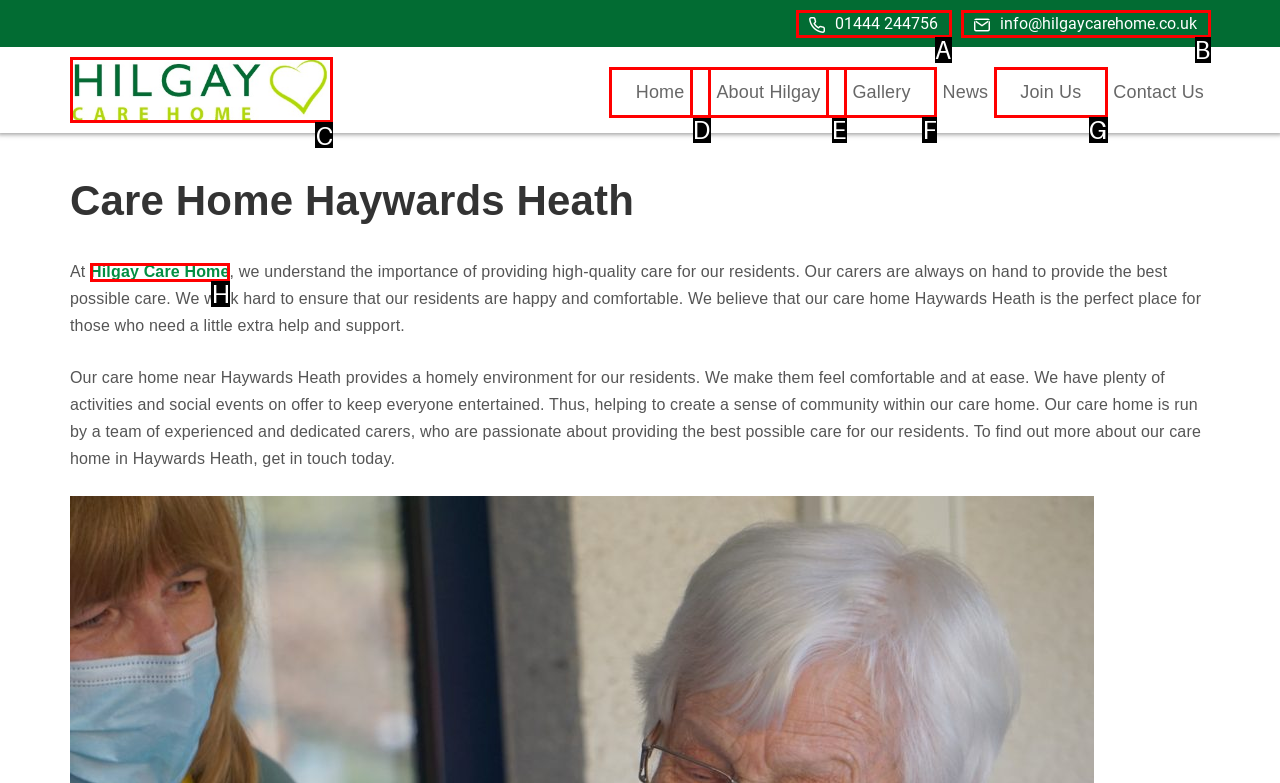Refer to the description: Hilgay Care Home and choose the option that best fits. Provide the letter of that option directly from the options.

H